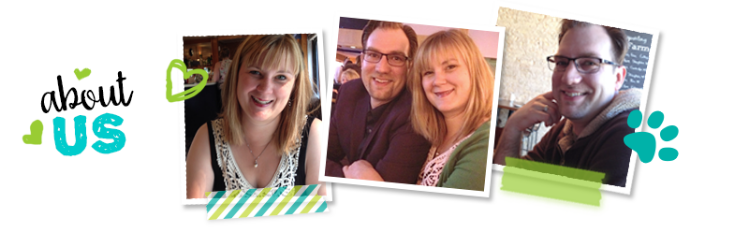What design element is mentioned in the caption besides hearts?
From the screenshot, provide a brief answer in one word or phrase.

Paw prints